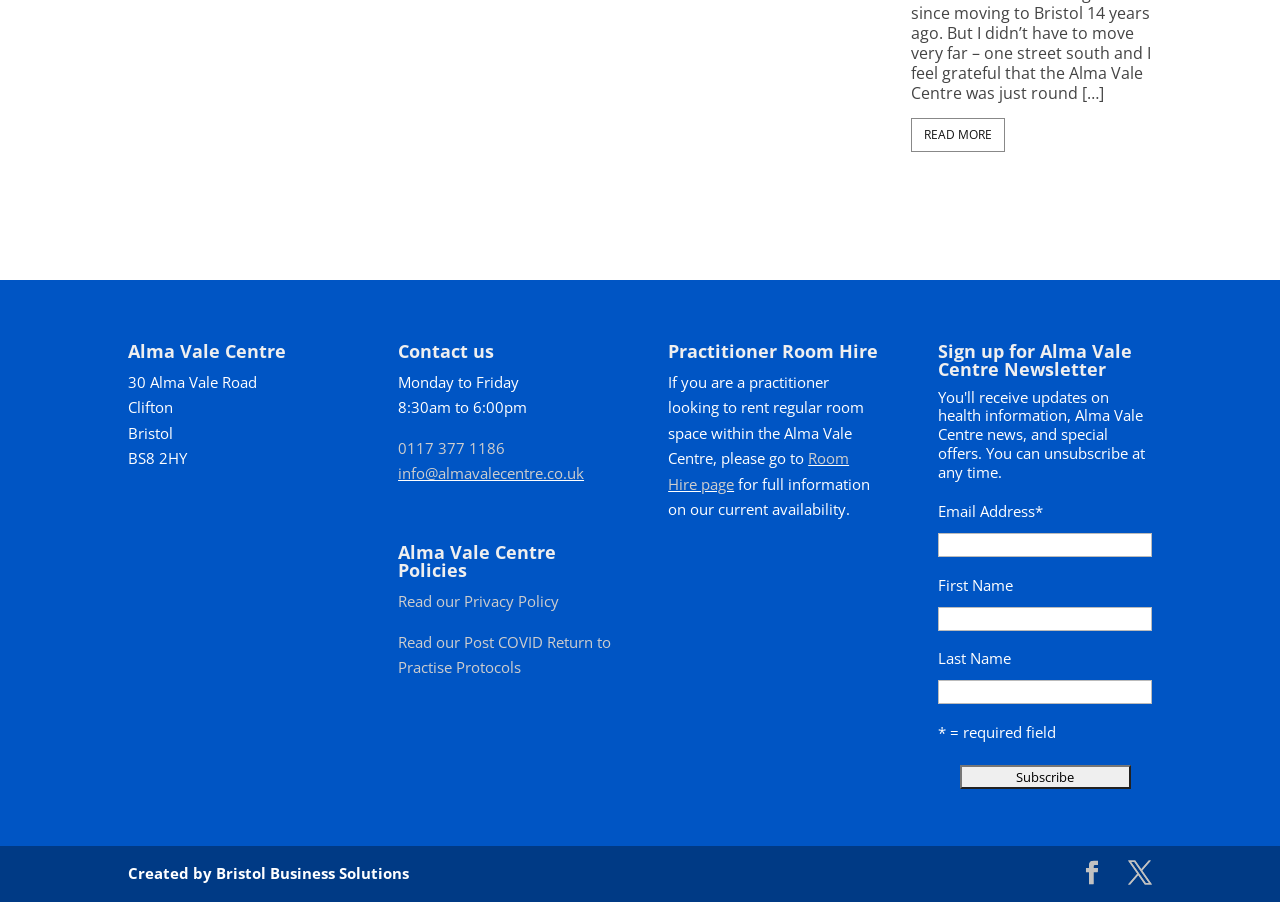Find the bounding box coordinates of the element to click in order to complete this instruction: "Click Read More". The bounding box coordinates must be four float numbers between 0 and 1, denoted as [left, top, right, bottom].

[0.712, 0.131, 0.785, 0.169]